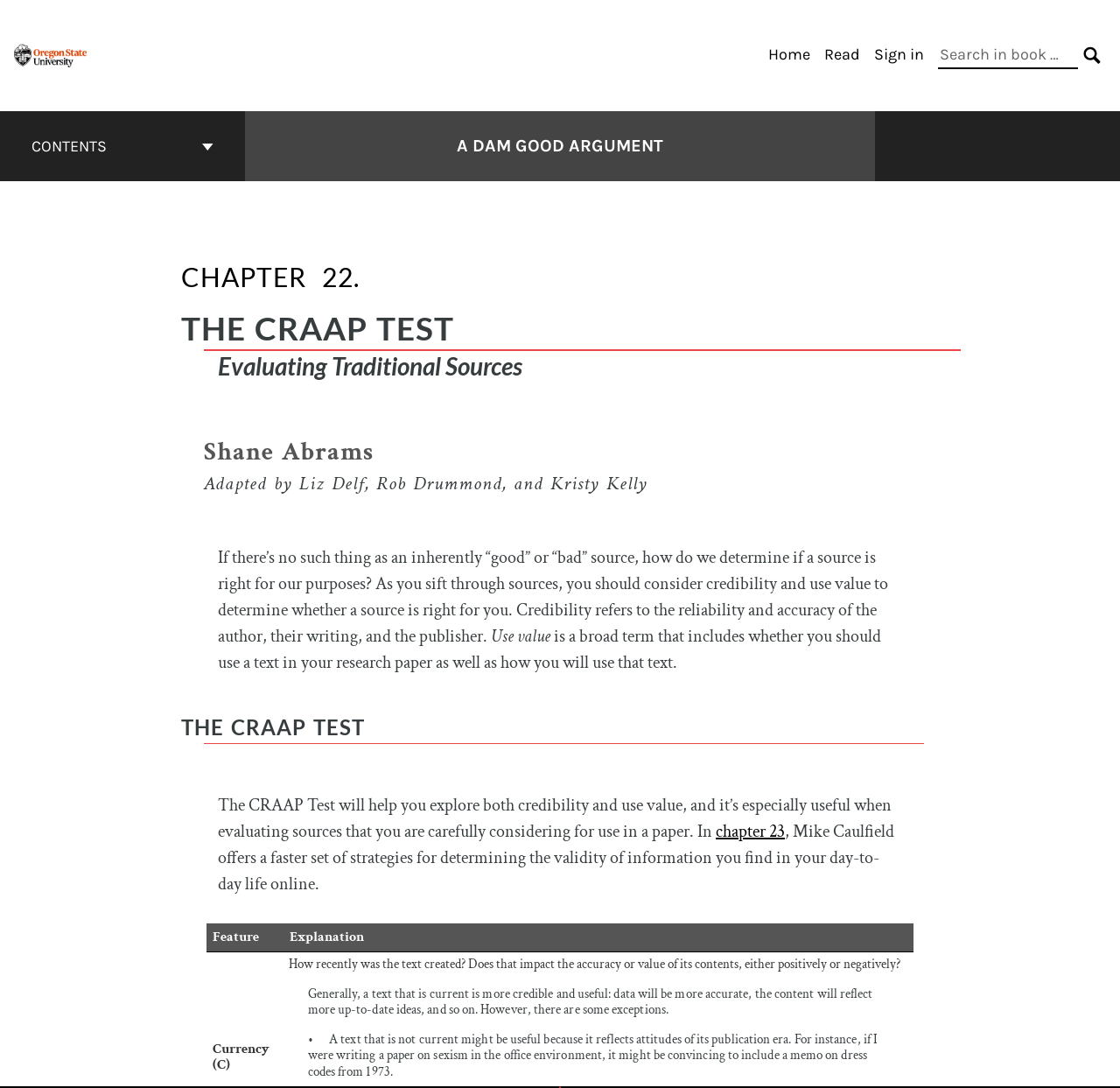Pinpoint the bounding box coordinates of the clickable area needed to execute the instruction: "Open the podcast in a new window". The coordinates should be specified as four float numbers between 0 and 1, i.e., [left, top, right, bottom].

None